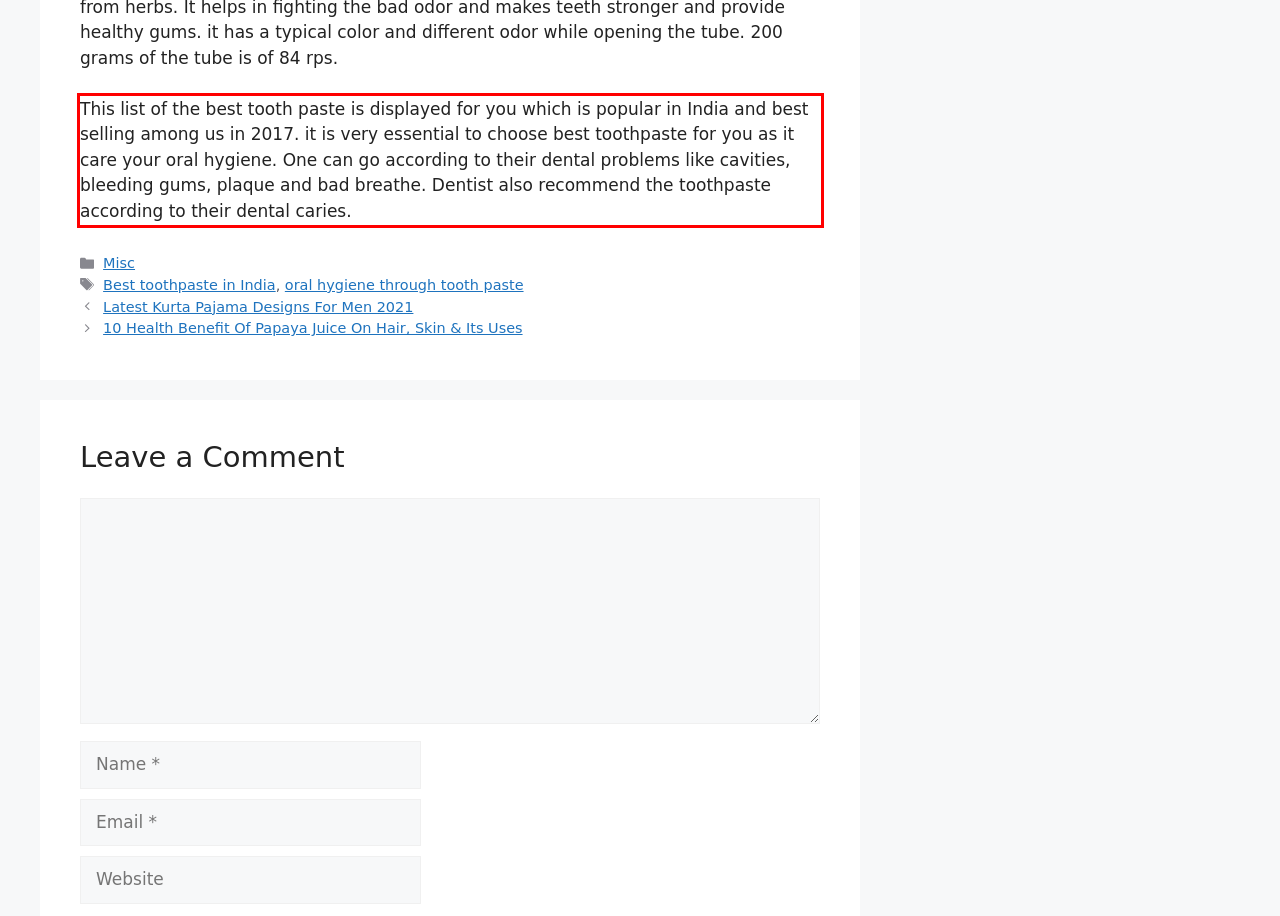Using the provided webpage screenshot, recognize the text content in the area marked by the red bounding box.

This list of the best tooth paste is displayed for you which is popular in India and best selling among us in 2017. it is very essential to choose best toothpaste for you as it care your oral hygiene. One can go according to their dental problems like cavities, bleeding gums, plaque and bad breathe. Dentist also recommend the toothpaste according to their dental caries.